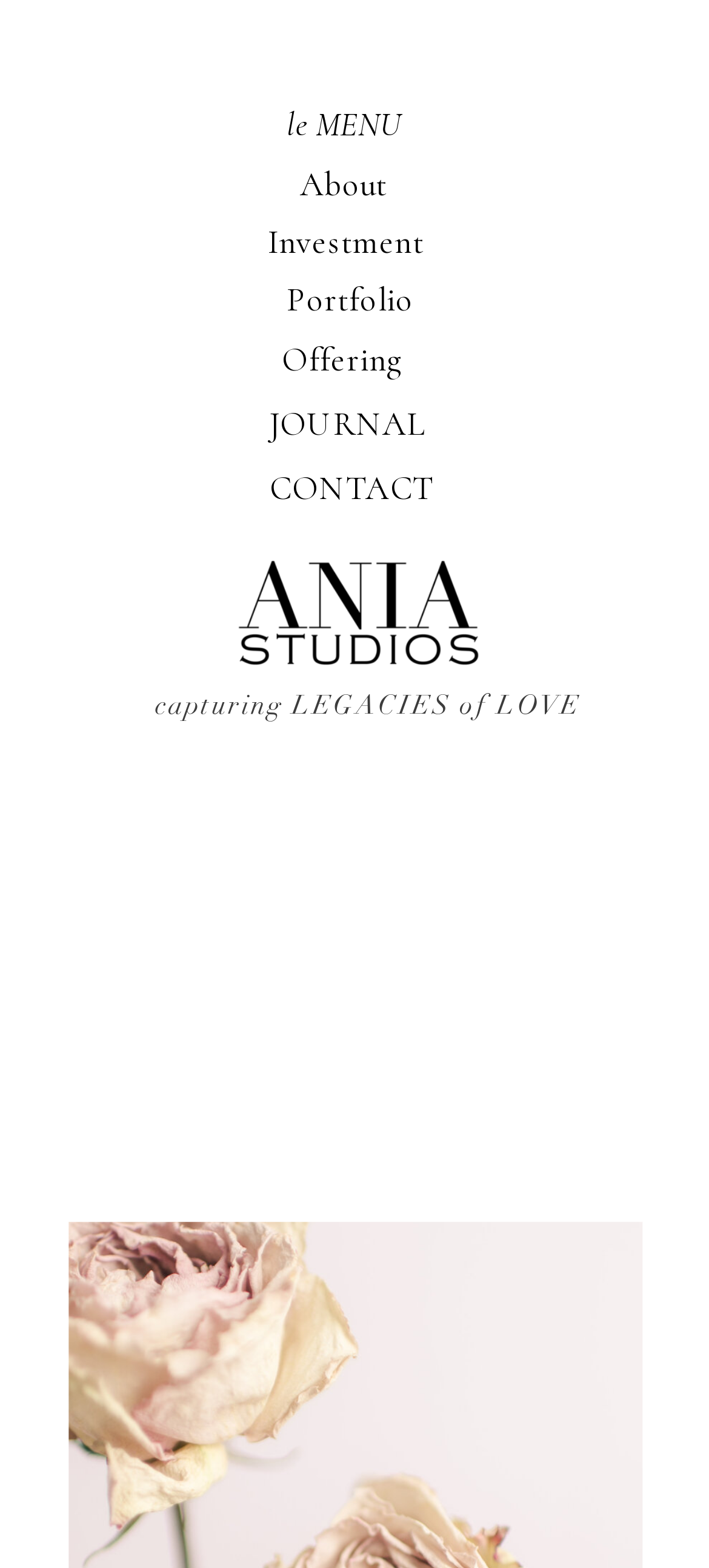Provide the bounding box coordinates of the section that needs to be clicked to accomplish the following instruction: "check Investment."

[0.377, 0.141, 0.598, 0.167]